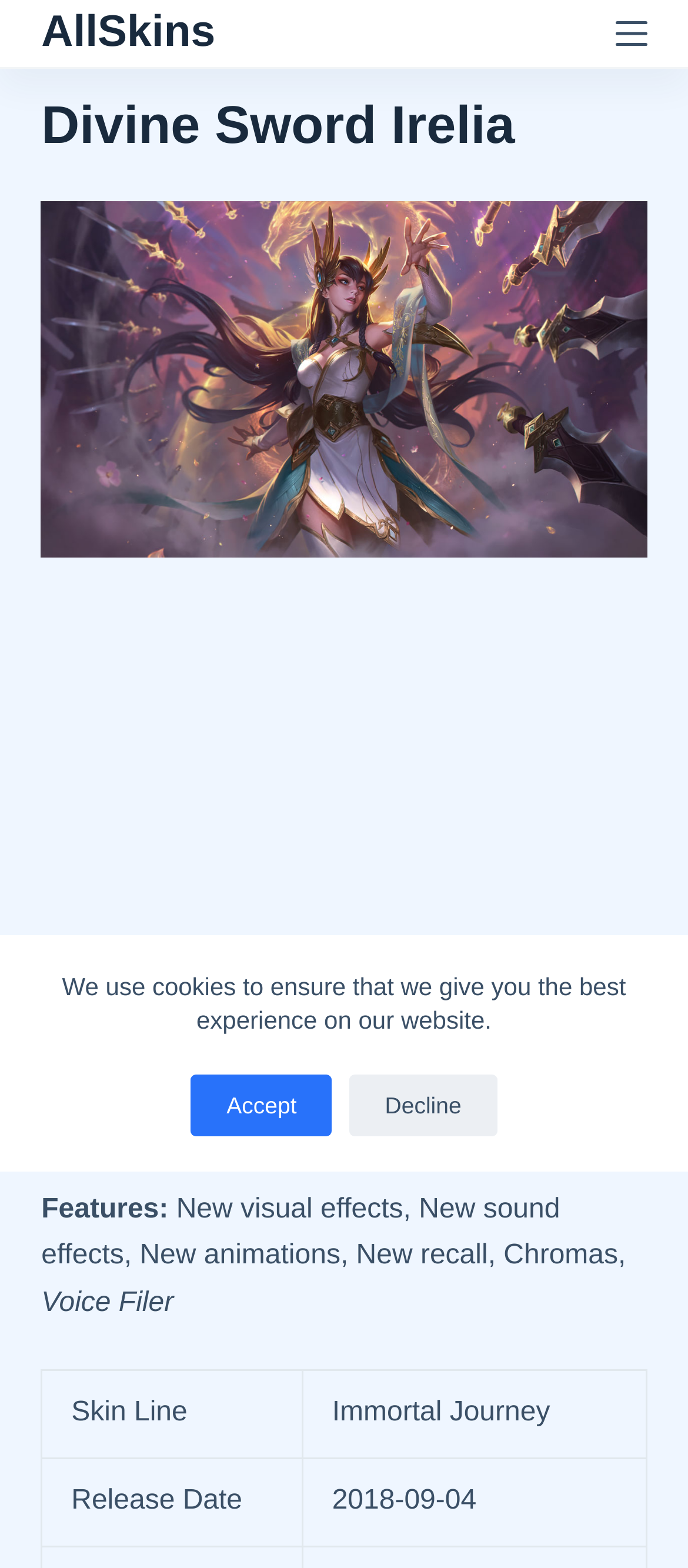How many chromas are available for this skin? Using the information from the screenshot, answer with a single word or phrase.

Not specified